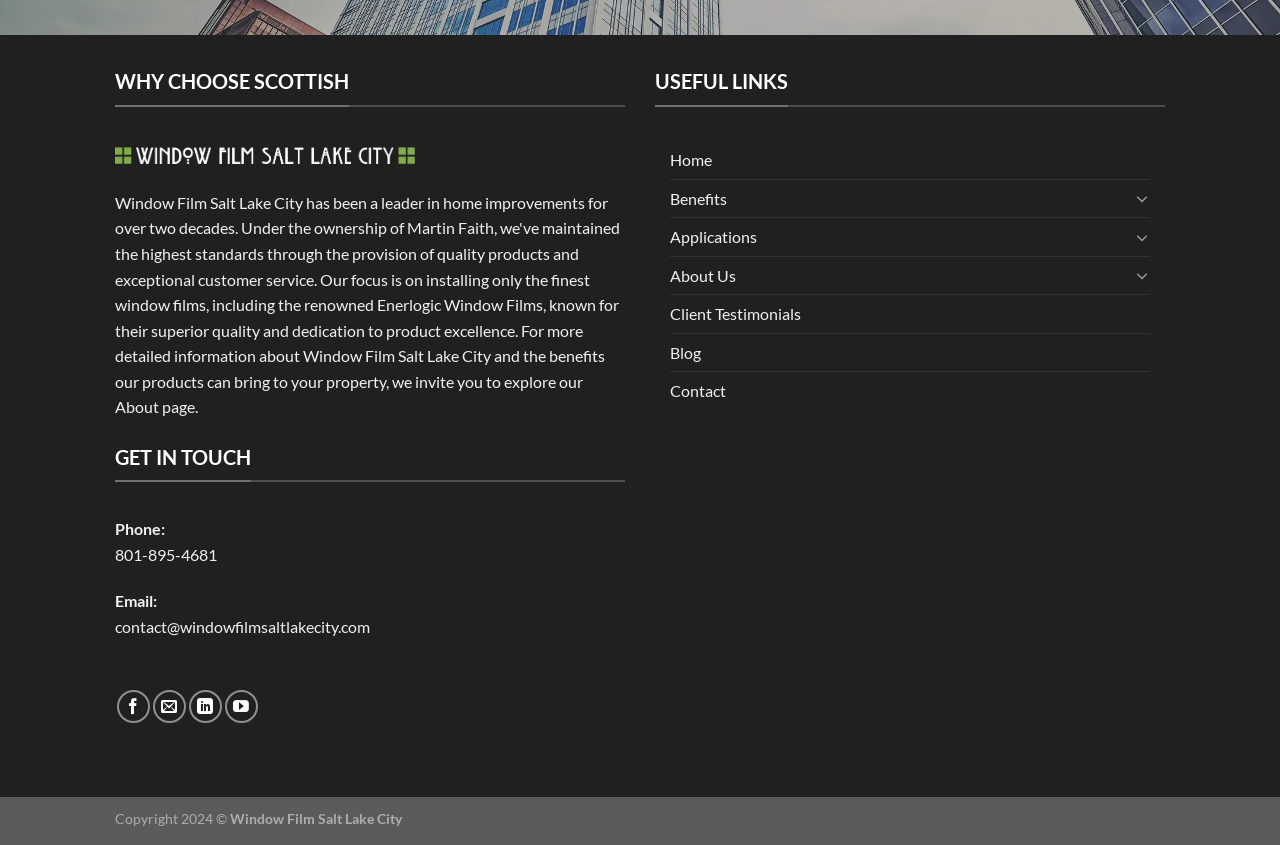Specify the bounding box coordinates (top-left x, top-left y, bottom-right x, bottom-right y) of the UI element in the screenshot that matches this description: Client Testimonials

[0.523, 0.349, 0.626, 0.394]